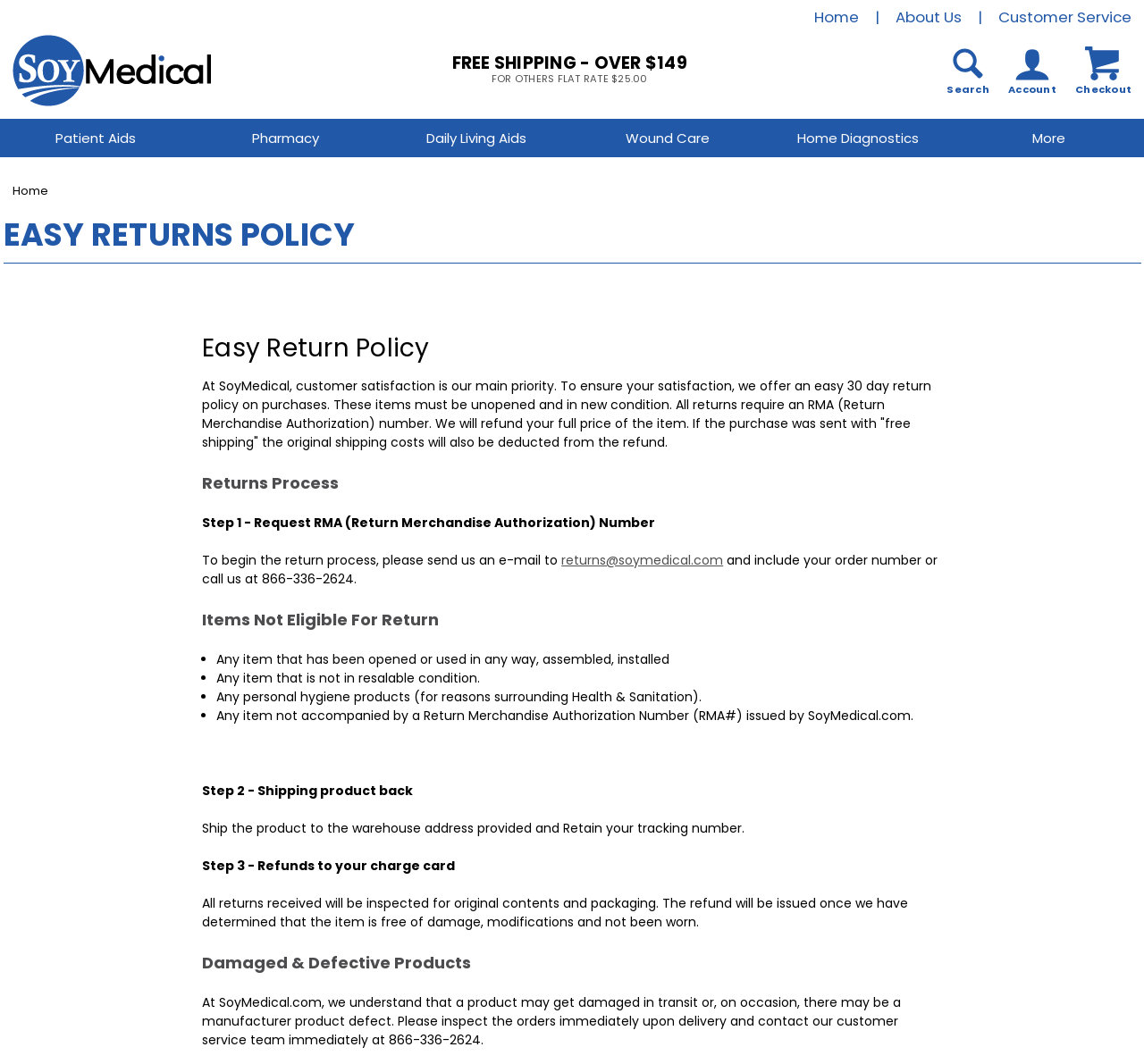Locate the bounding box coordinates of the element you need to click to accomplish the task described by this instruction: "Email to returns@soymedical.com".

[0.491, 0.518, 0.632, 0.535]